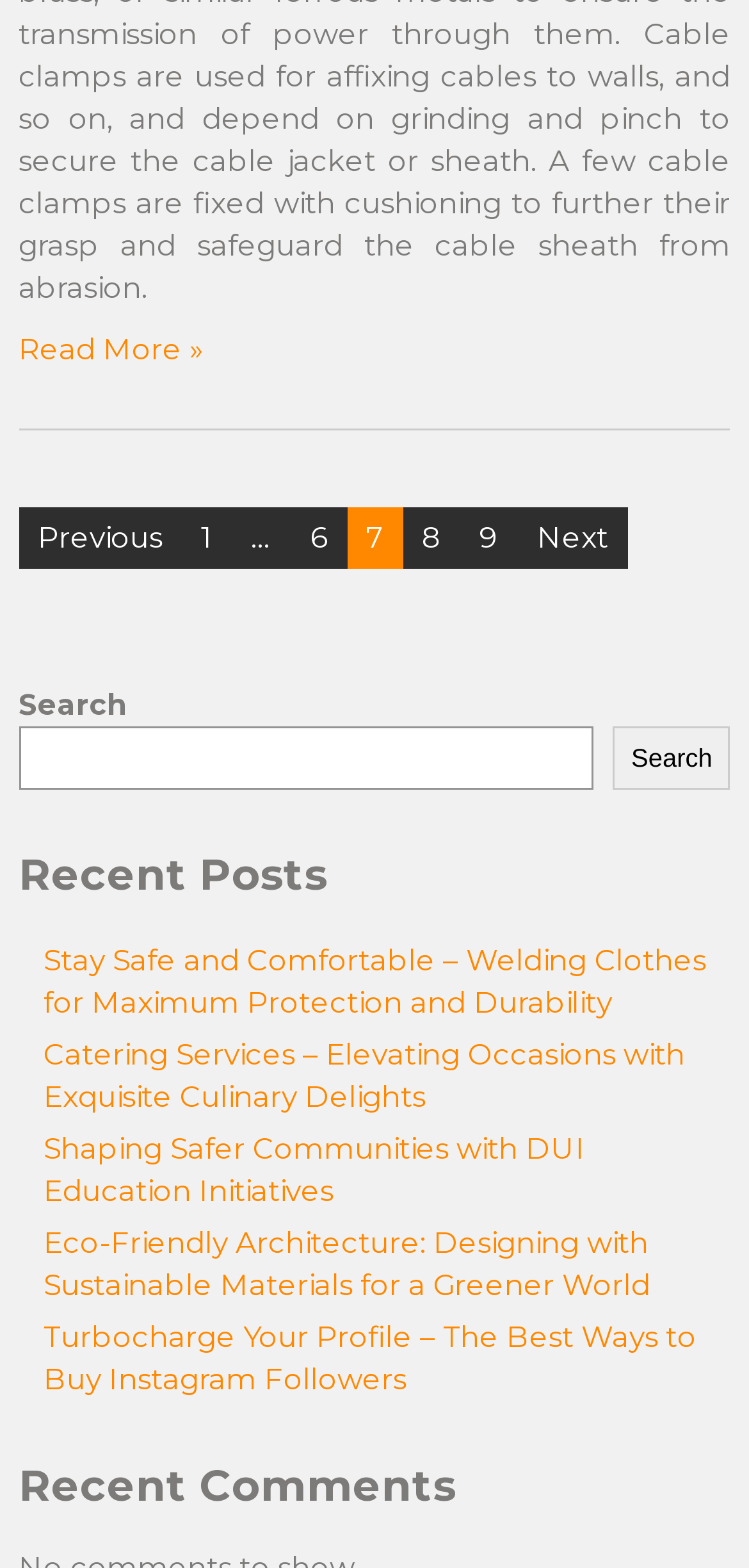Please determine the bounding box coordinates of the element to click on in order to accomplish the following task: "Check the company number". Ensure the coordinates are four float numbers ranging from 0 to 1, i.e., [left, top, right, bottom].

None